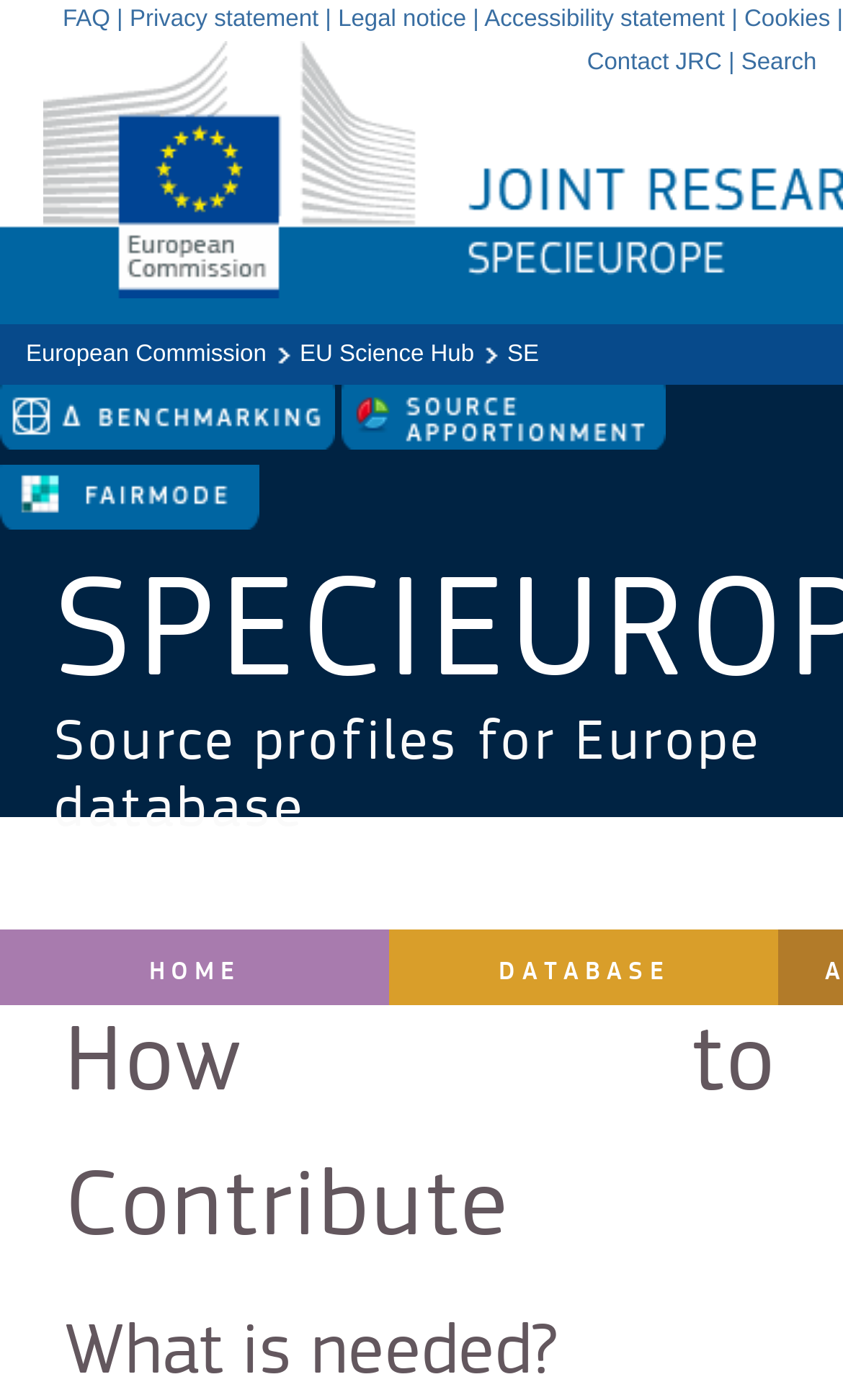Could you highlight the region that needs to be clicked to execute the instruction: "Visit the CHA BLOG page"?

None